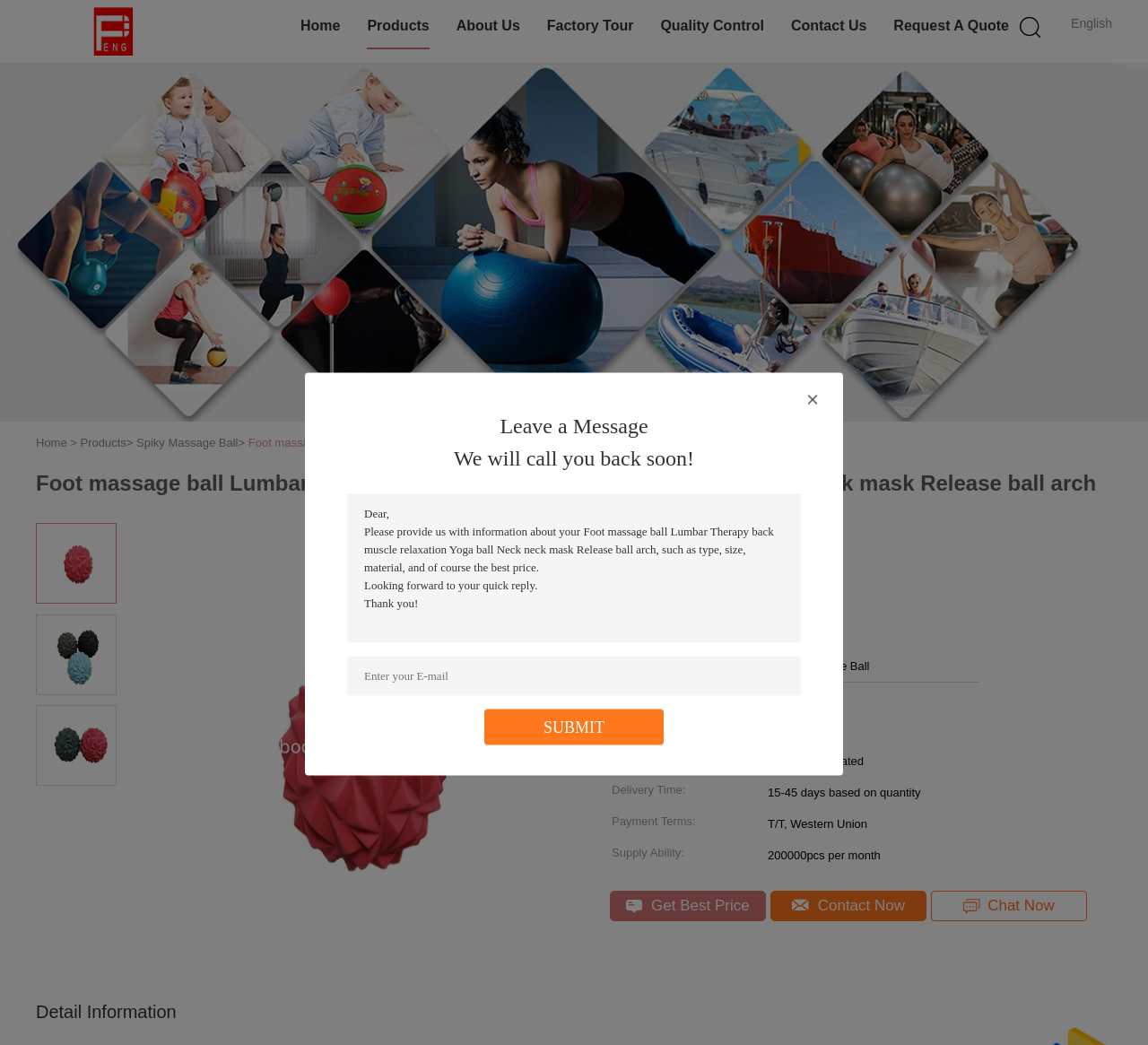What is the company name?
Based on the content of the image, thoroughly explain and answer the question.

The company name is mentioned in the link 'Shanghai Minghuan Fitness Equipment Manufacturing Co., Ltd.' at the top of the page, which is also accompanied by an image.